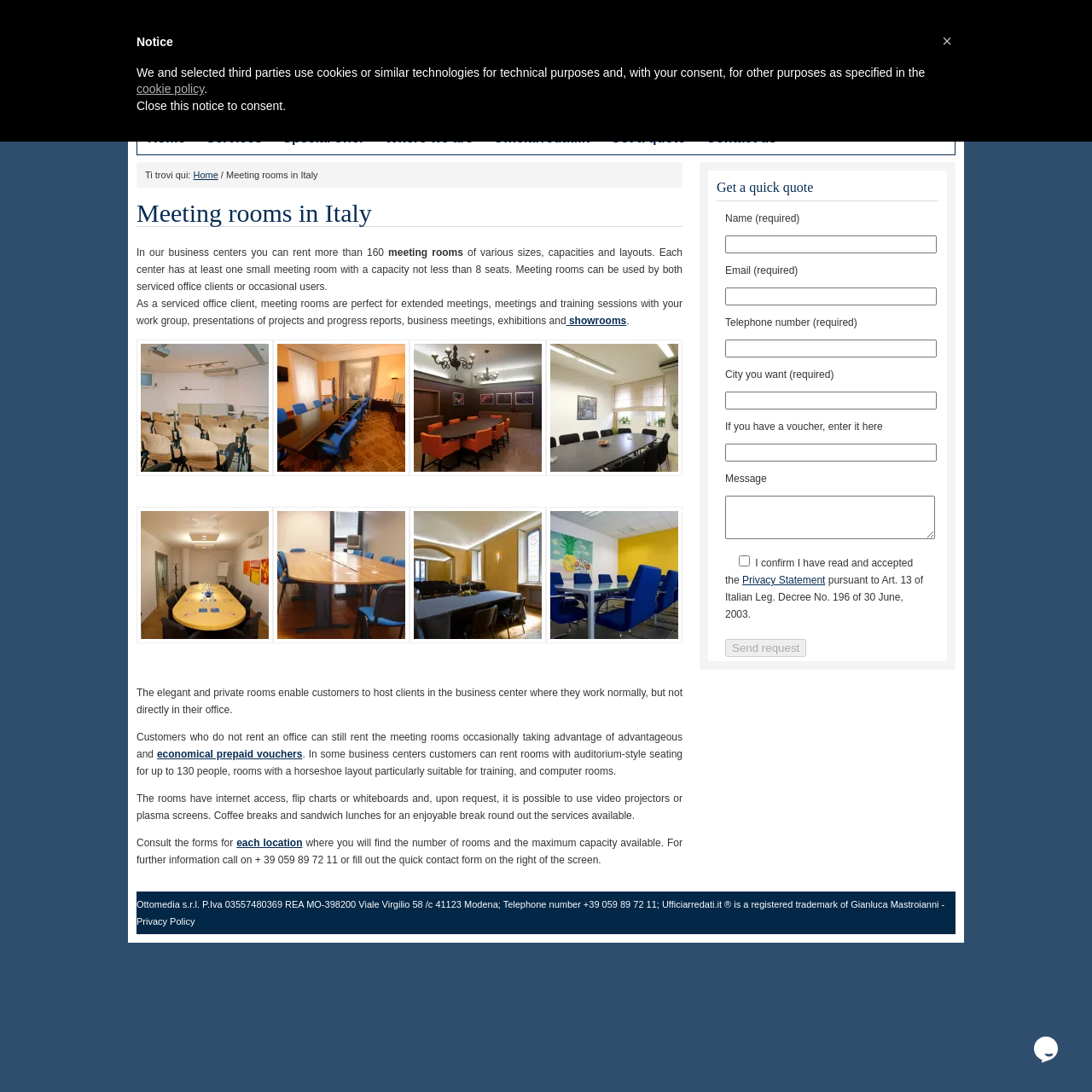Locate the bounding box coordinates of the area you need to click to fulfill this instruction: 'Learn about sports laundry equipment'. The coordinates must be in the form of four float numbers ranging from 0 to 1: [left, top, right, bottom].

None